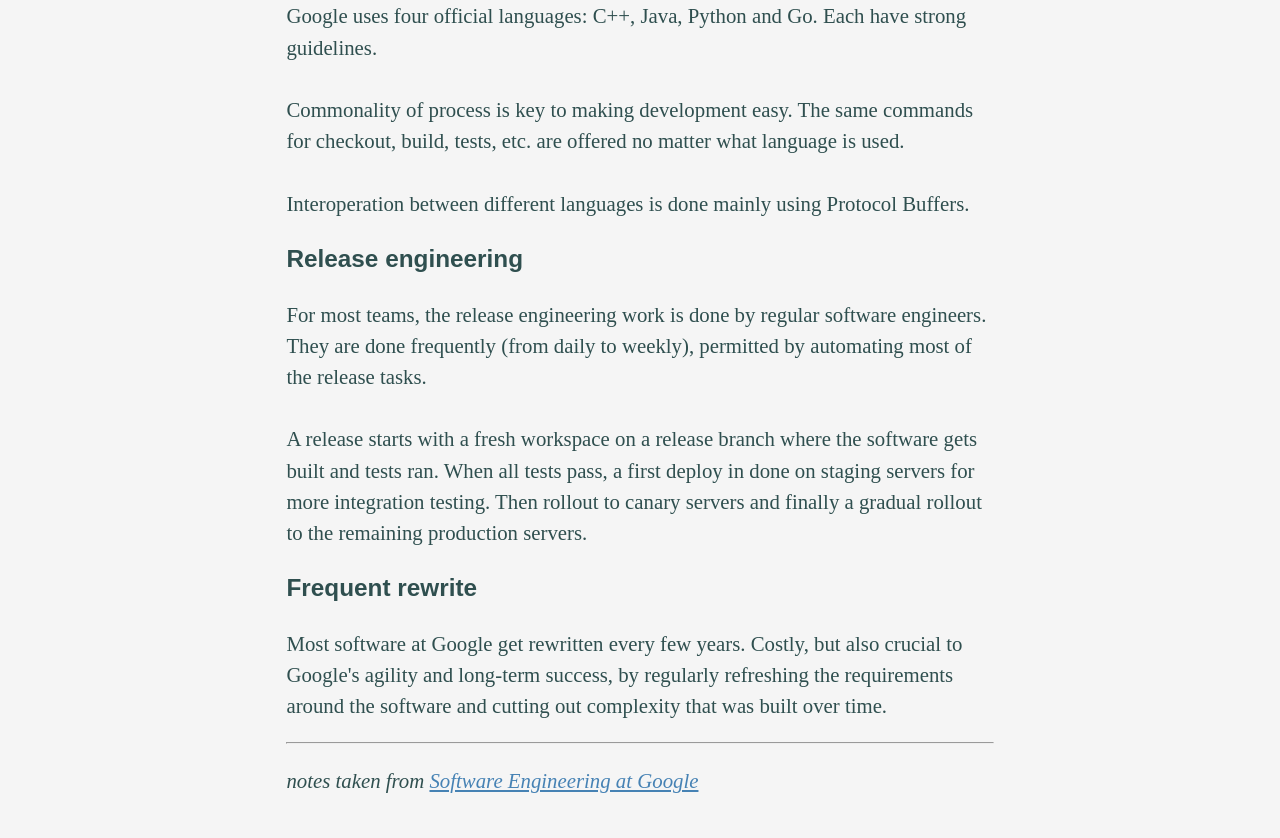Given the element description: "Software Engineering at Google", predict the bounding box coordinates of the UI element it refers to, using four float numbers between 0 and 1, i.e., [left, top, right, bottom].

[0.336, 0.918, 0.546, 0.945]